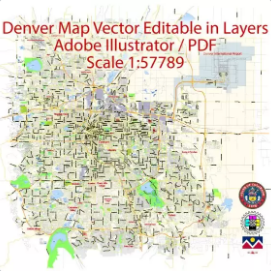Answer this question using a single word or a brief phrase:
What features does the map highlight?

Streets, landmarks, and geographical details